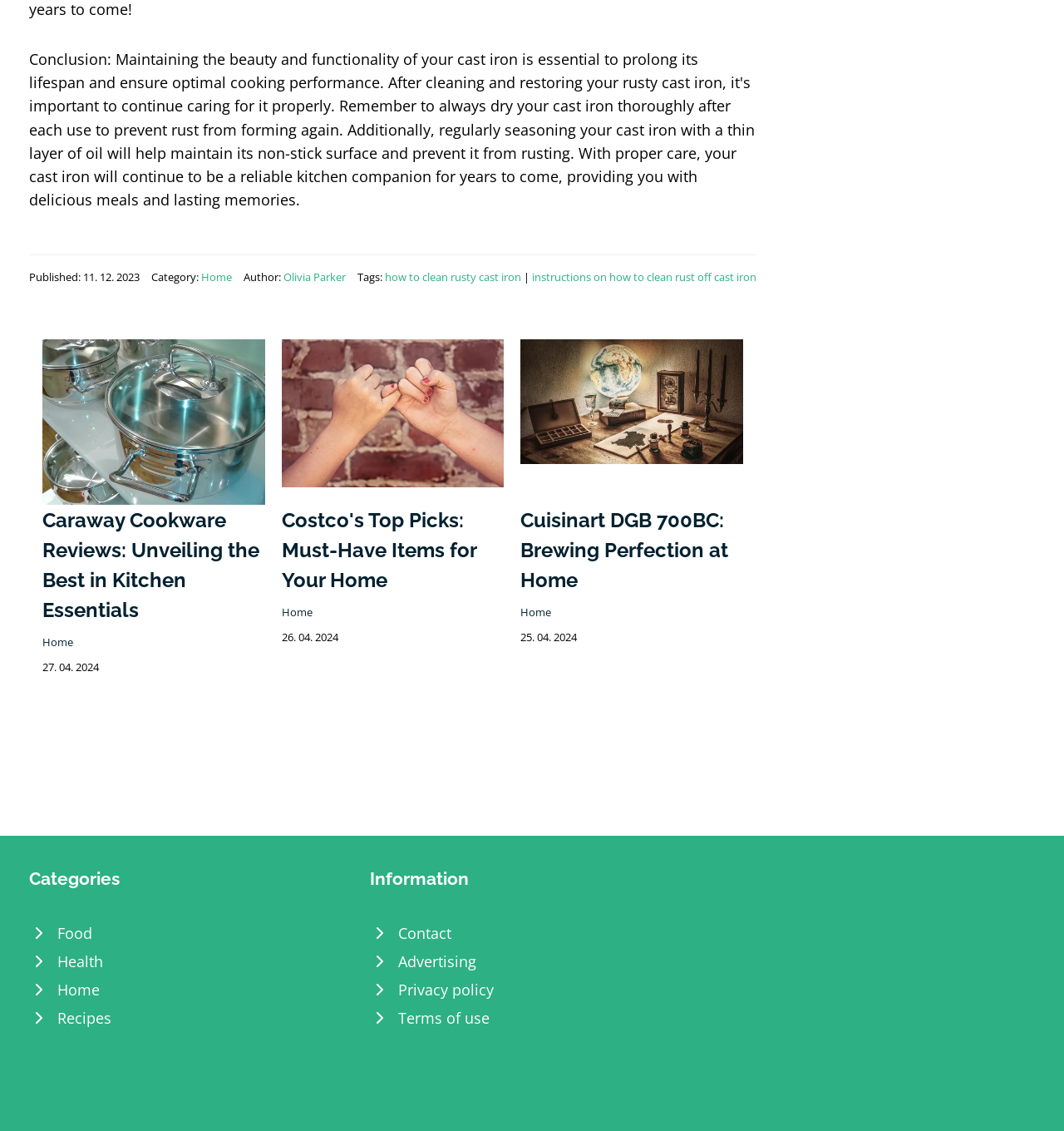Based on the visual content of the image, answer the question thoroughly: What is the title of the third article?

The third article has a heading element 'Cuisinart DGB 700BC: Brewing Perfection at Home' which is the title of the article.